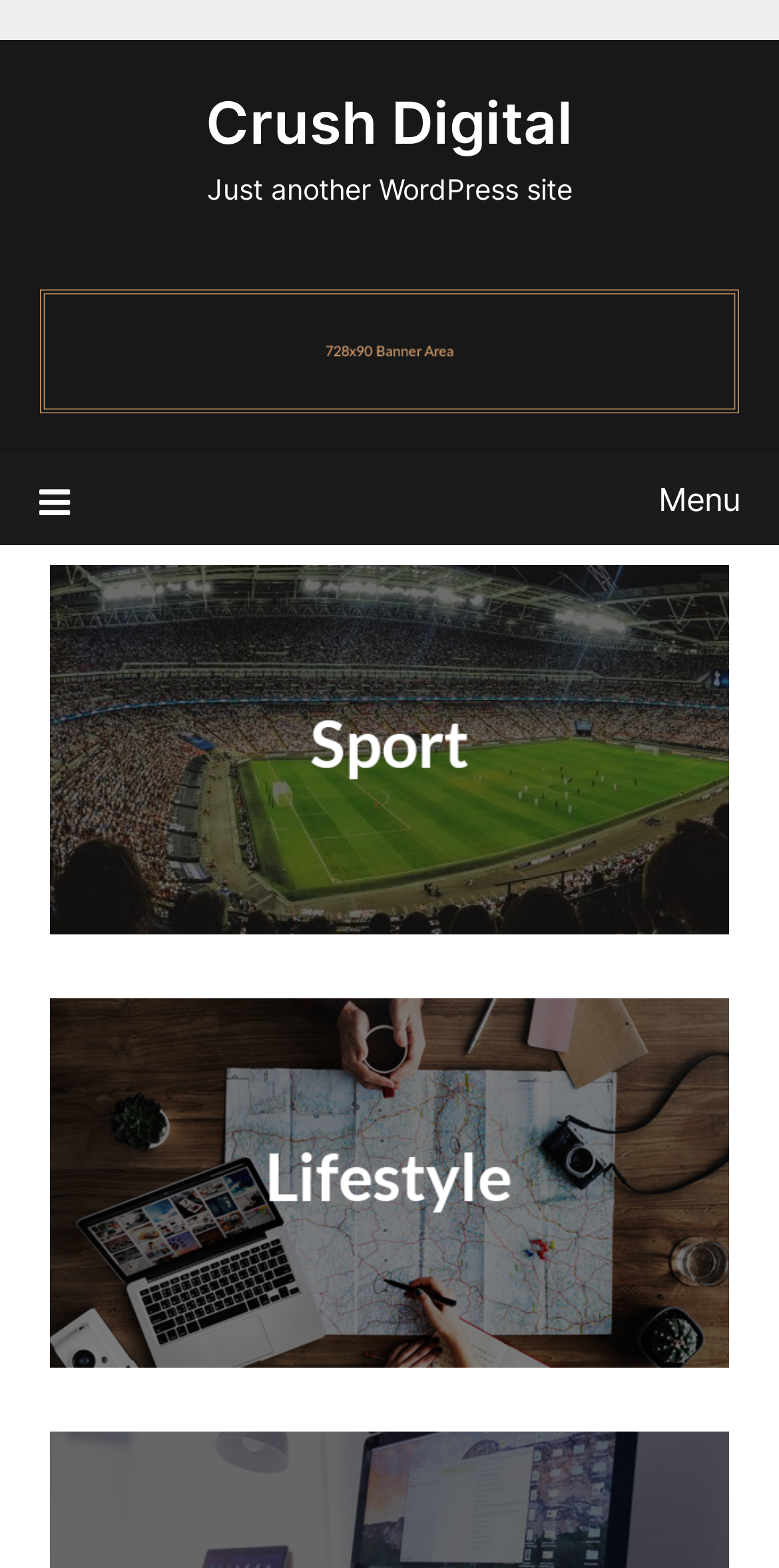Show the bounding box coordinates for the HTML element as described: "Menu".

[0.05, 0.289, 0.95, 0.348]